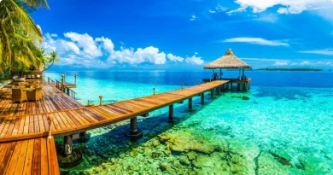Break down the image and provide a full description, noting any significant aspects.

This vibrant image showcases a stunning beach scene featuring a wooden pier extending into crystal-clear turquoise waters. In the foreground, the pier, adorned with railings, leads to a charming thatched-roof hut, providing a perfect spot for relaxation. The backdrop hosts a brilliant blue sky scattered with fluffy white clouds, enhancing the idyllic coastal ambiance. The water reveals a glimpse of the colorful marine life below, inviting thoughts of tranquil escapes and serene vacations. This picturesque setting represents one of the top beaches in the world, promising sun-drenched days and breathtaking views, perfect for beach lovers.